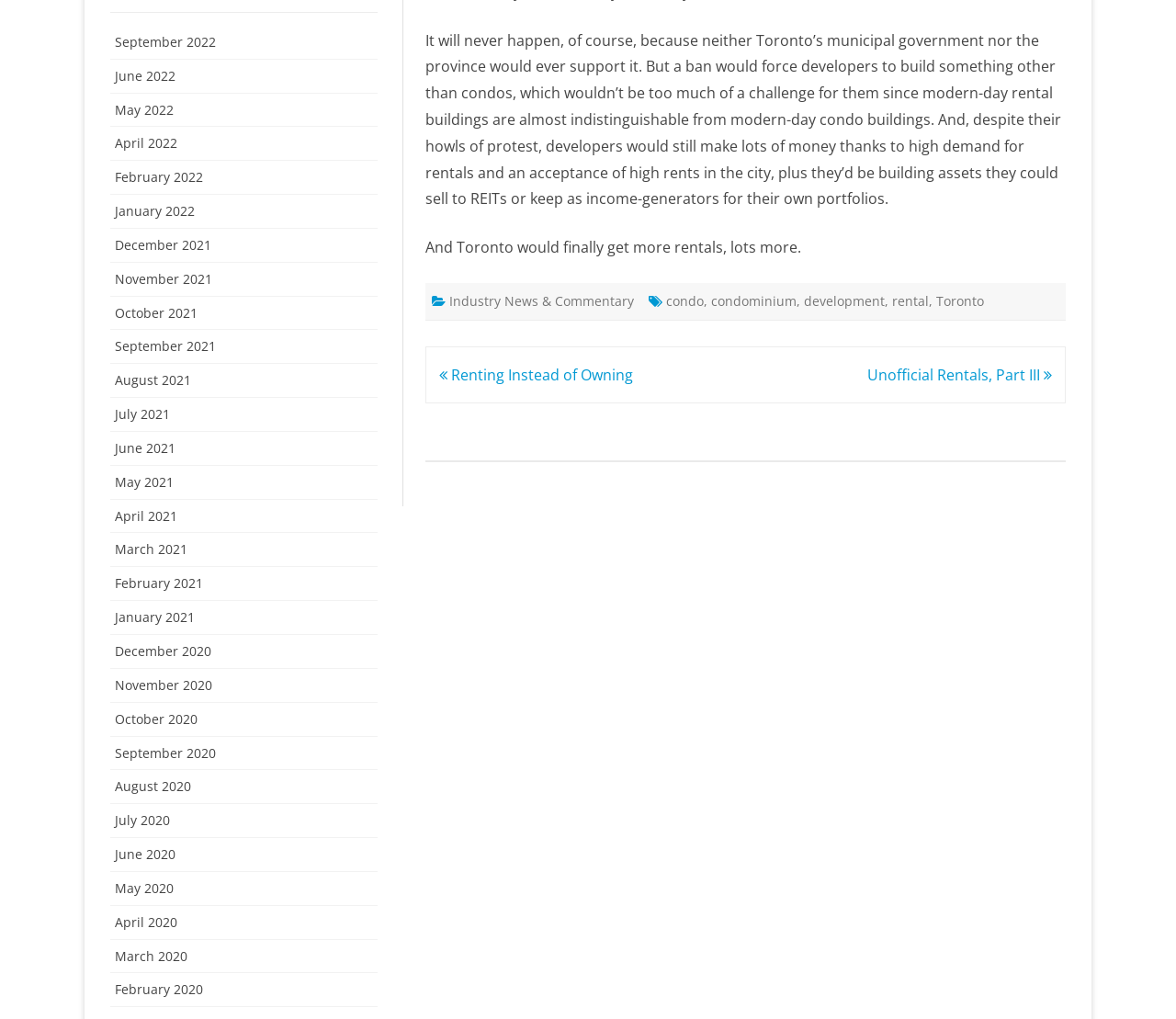Based on the element description Home, identify the bounding box coordinates for the UI element. The coordinates should be in the format (top-left x, top-left y, bottom-right x, bottom-right y) and within the 0 to 1 range.

None